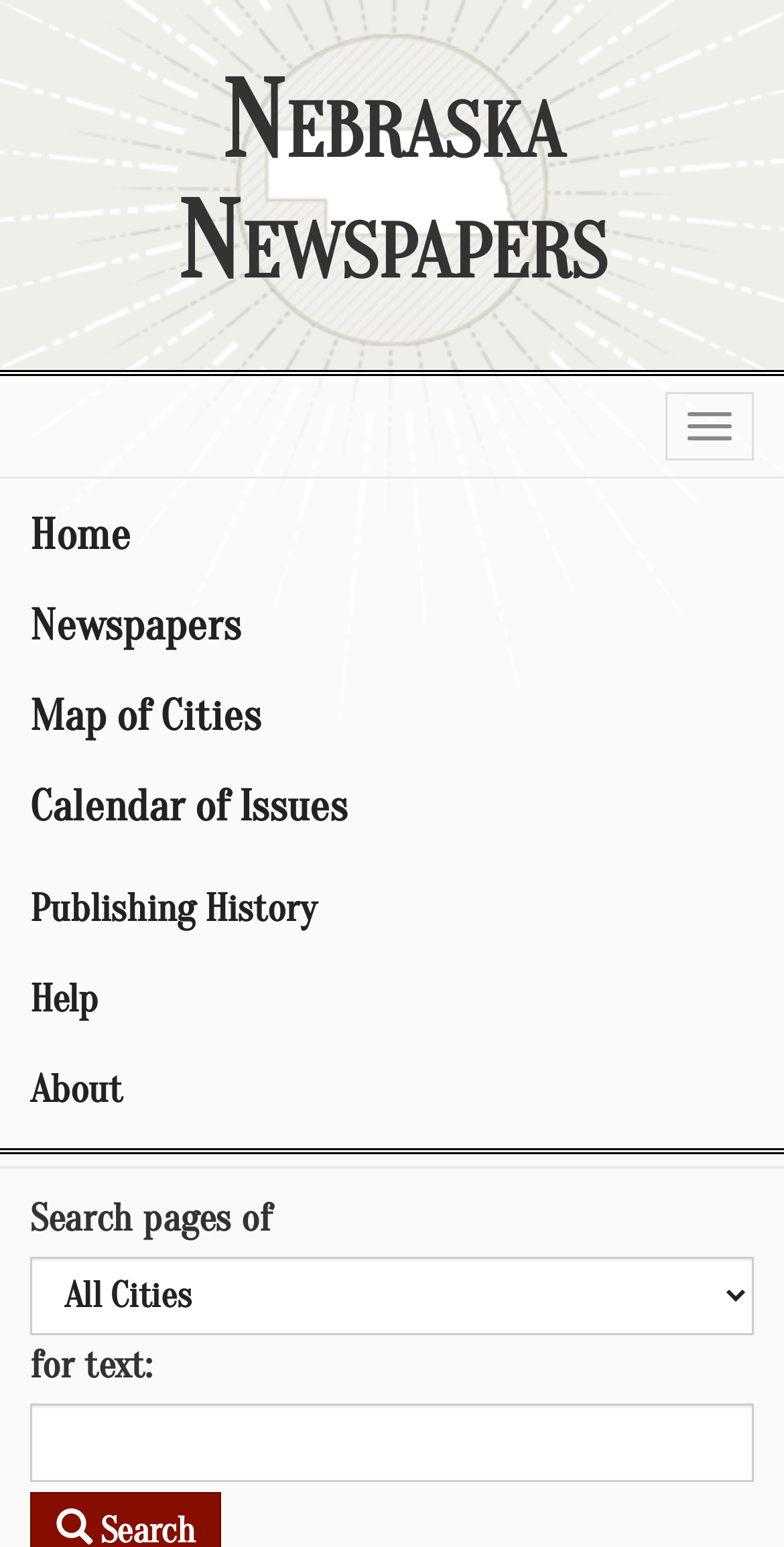Analyze the image and deliver a detailed answer to the question: What is the name of the newspaper on this page?

I found the answer by looking at the root element, which is focused on 'Plattsmouth weekly journal. (Plattsmouth, Neb.) 1881-1901, October 24, 1895, Image 2 « Nebraska Newspapers'.